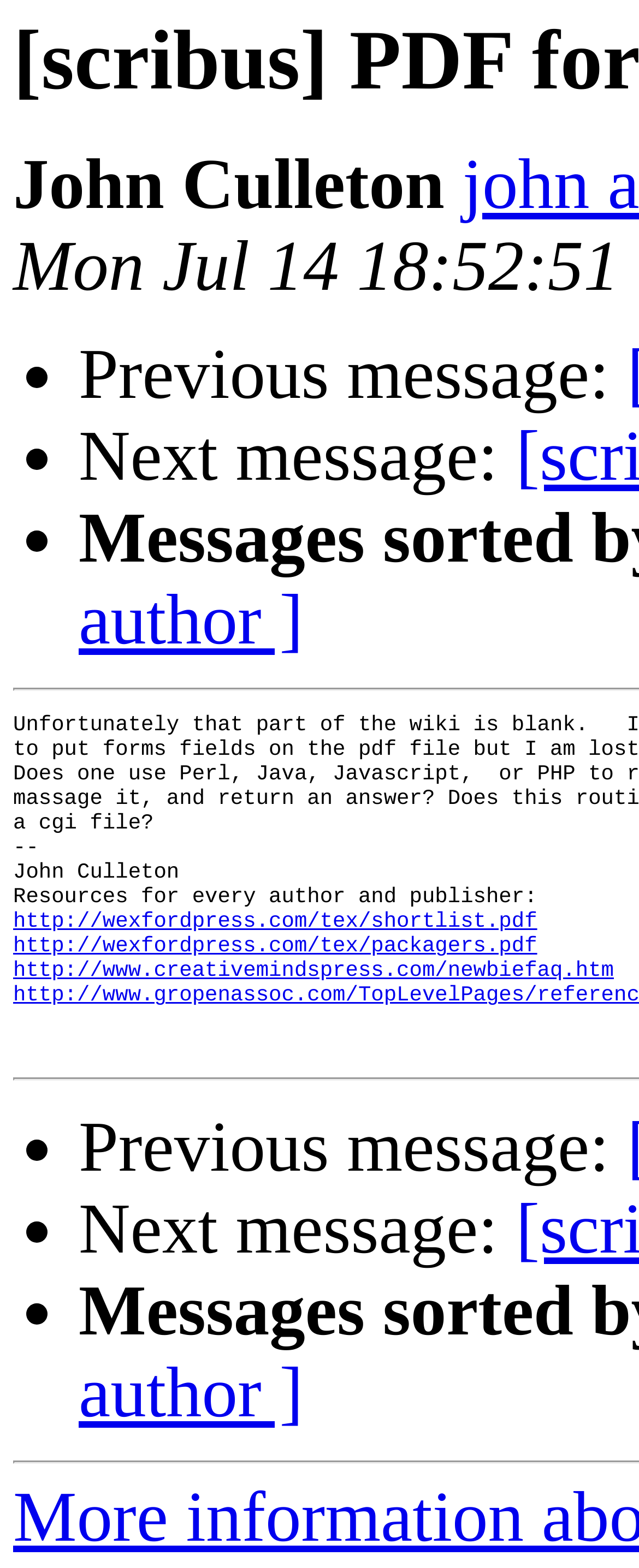Describe all the key features of the webpage in detail.

The webpage appears to be a discussion forum or a mailing list archive, with a focus on PDF forms related to Scribus. At the top, there is a header with the name "John Culleton". Below the header, there are navigation links labeled "Previous message" and "Next message", which are repeated three times, indicating that there are multiple pages of messages.

On the left side of the page, there are bullet points (ListMarkers) that separate the different sections of the page. The main content of the page consists of three links, which are aligned to the left and stacked vertically. The links point to PDF files, with titles "shortlist.pdf", "packagers.pdf", and a FAQ page on a different website.

The overall structure of the page is simple, with a clear hierarchy of elements. The navigation links and bullet points provide a clear visual separation between the different sections of the page. The links to the PDF files are prominently displayed, suggesting that they are the main focus of the page.